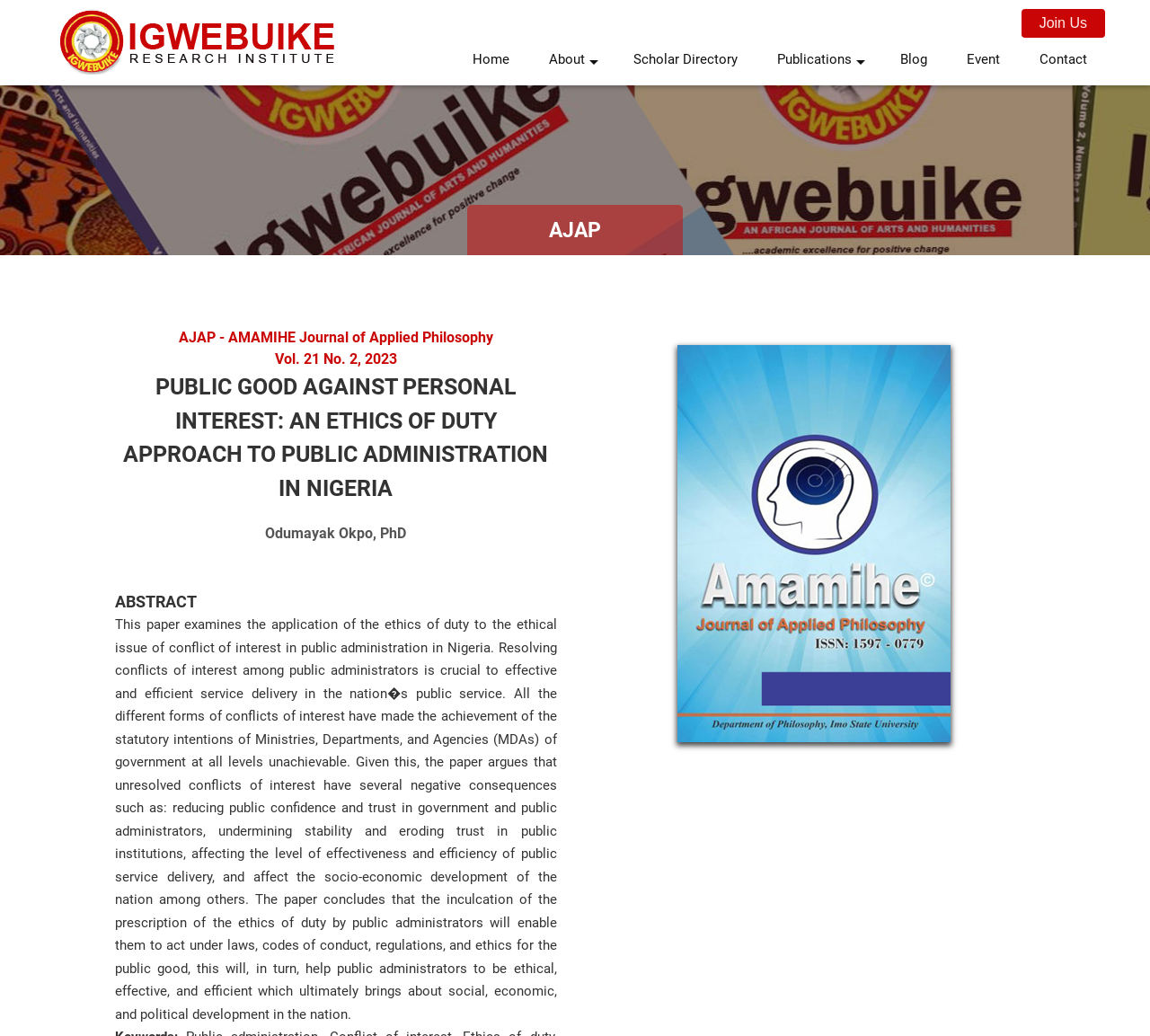Specify the bounding box coordinates of the area to click in order to follow the given instruction: "Search for wedding venues."

None